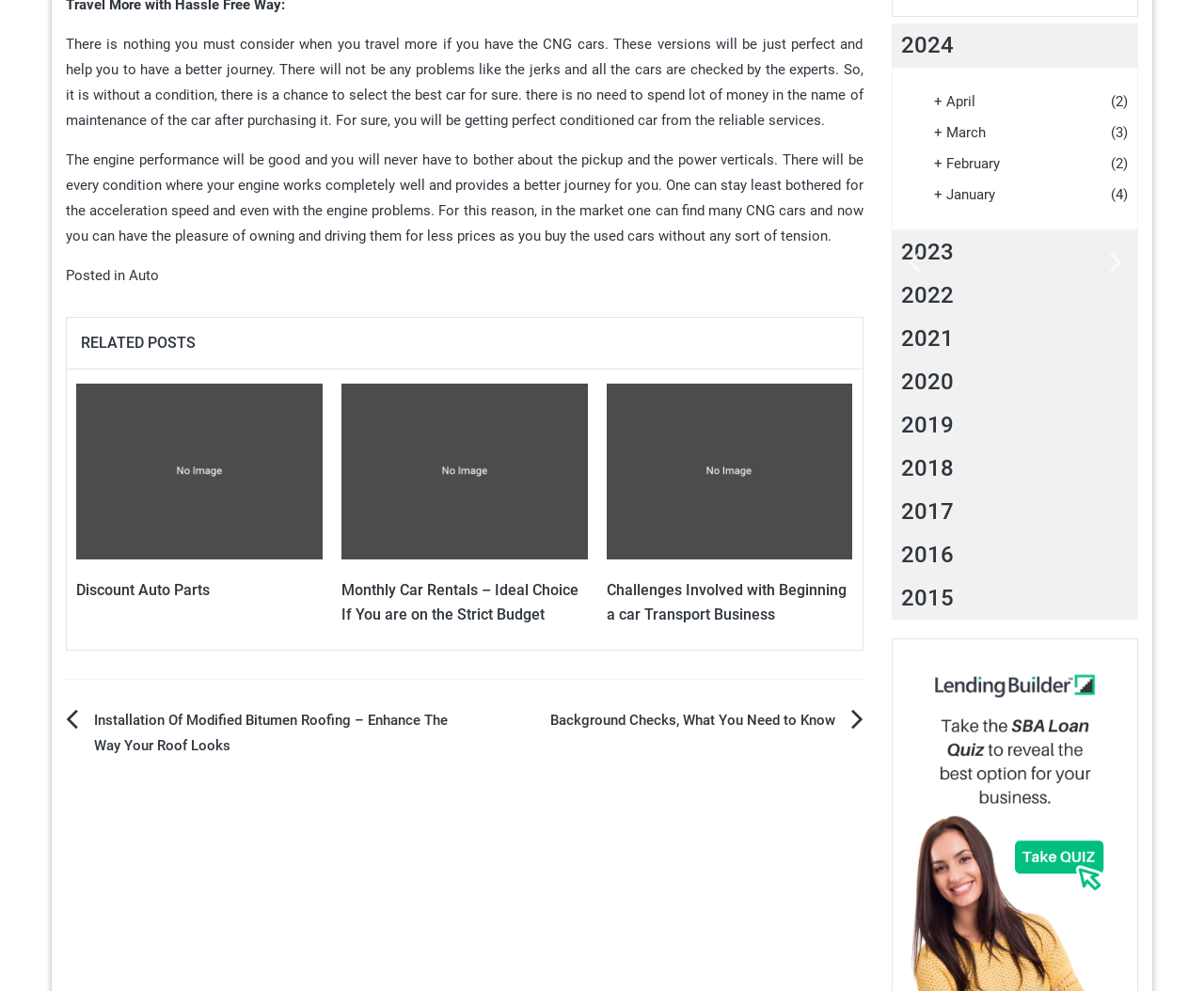Could you find the bounding box coordinates of the clickable area to complete this instruction: "View 'Discount Auto Parts' post"?

[0.063, 0.587, 0.174, 0.605]